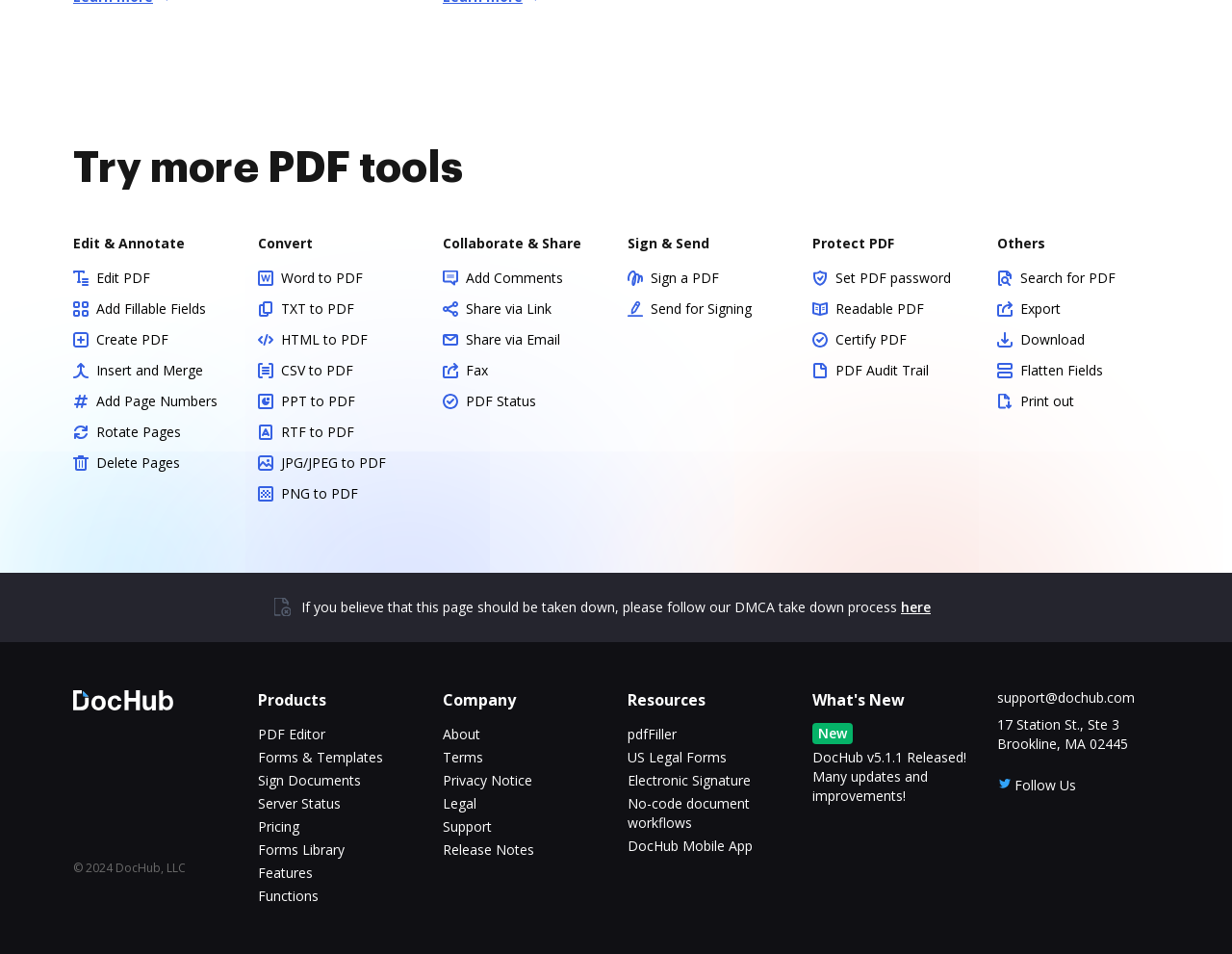Please find the bounding box coordinates for the clickable element needed to perform this instruction: "Convert Word to PDF".

[0.209, 0.281, 0.341, 0.301]